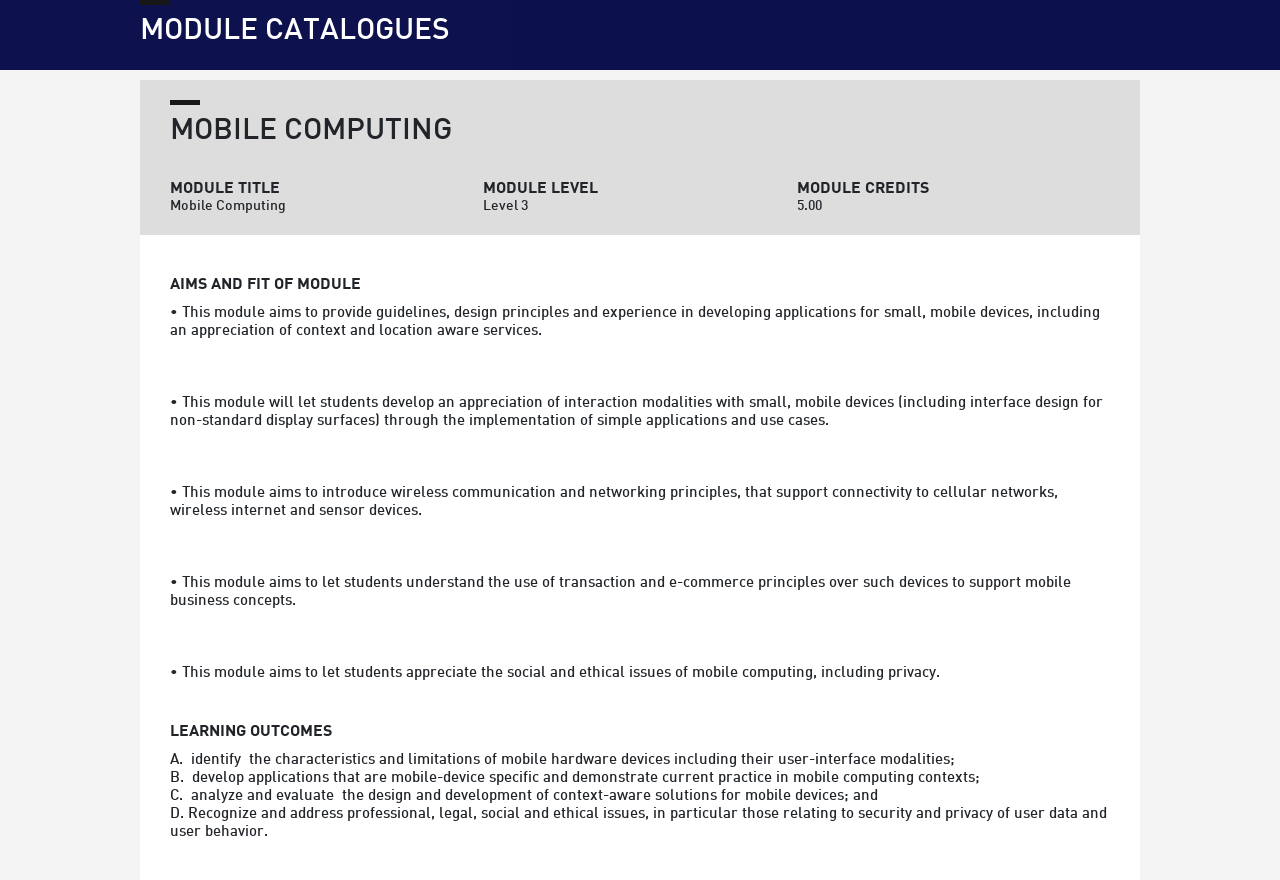What is the module title?
Using the image, answer in one word or phrase.

Mobile Computing